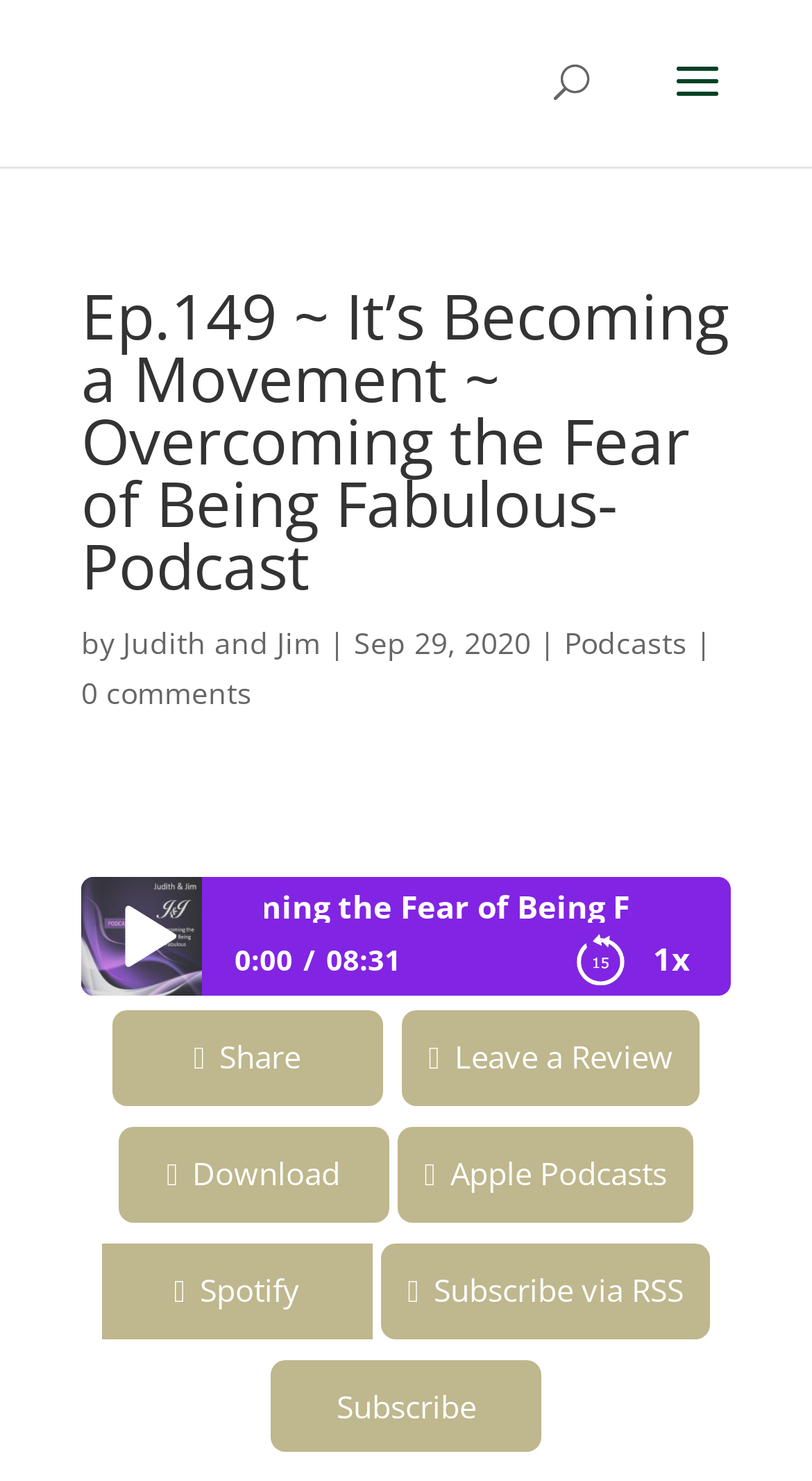Locate the UI element described by Subscribe via RSS in the provided webpage screenshot. Return the bounding box coordinates in the format (top-left x, top-left y, bottom-right x, bottom-right y), ensuring all values are between 0 and 1.

[0.469, 0.84, 0.875, 0.905]